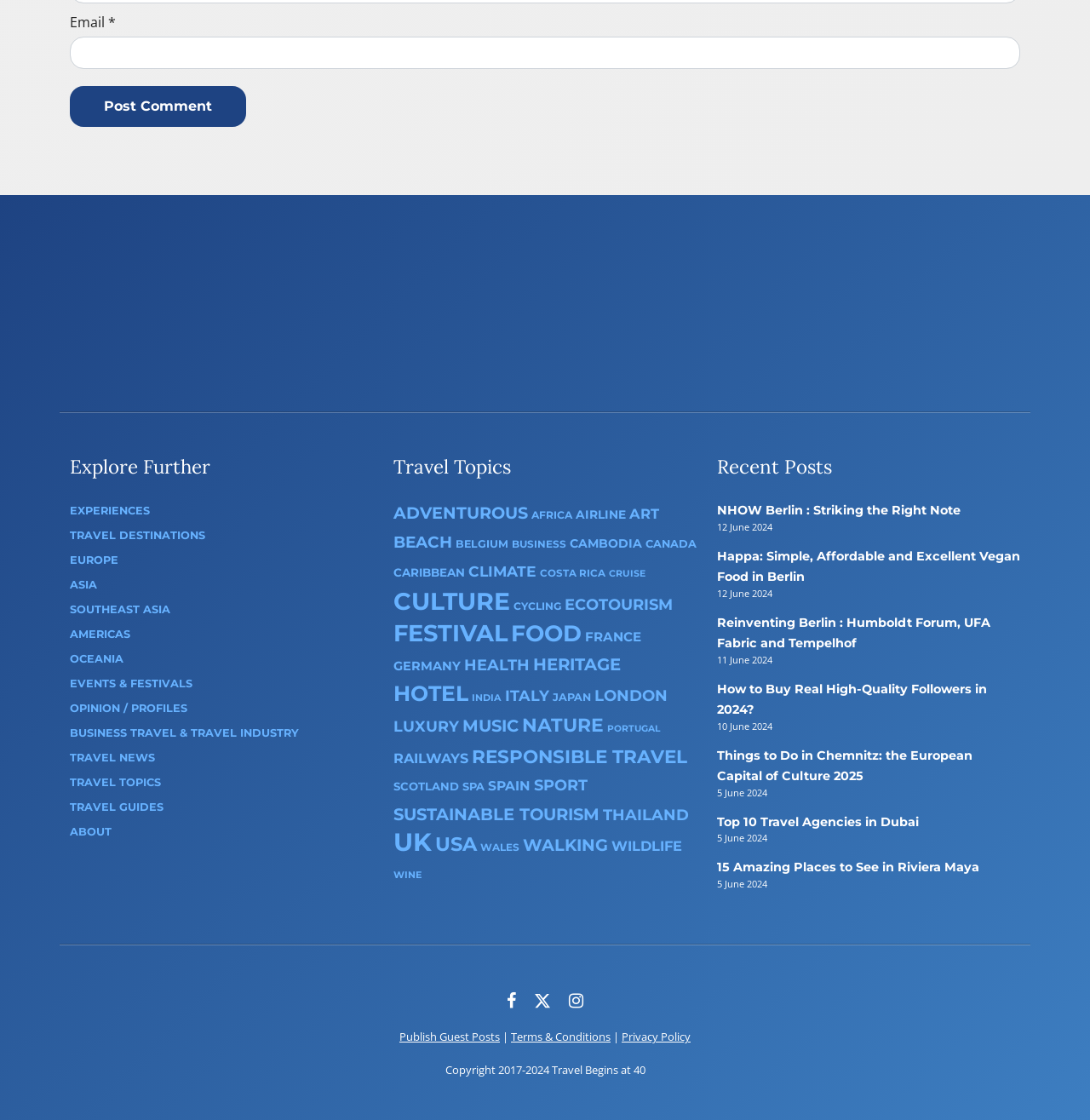Identify the bounding box coordinates of the part that should be clicked to carry out this instruction: "Enter email address".

[0.064, 0.033, 0.936, 0.062]